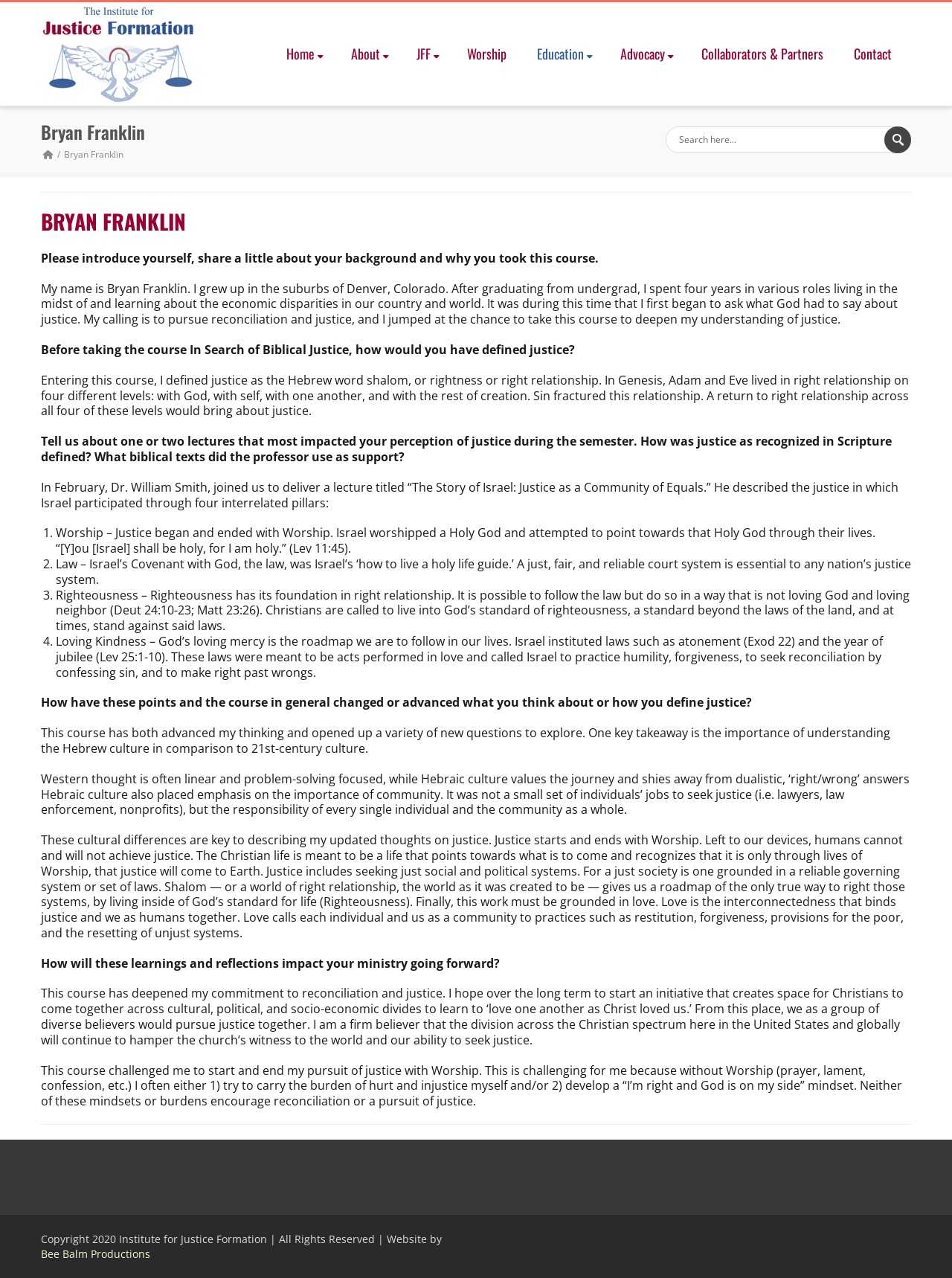Please provide the bounding box coordinates for the element that needs to be clicked to perform the instruction: "Search here". The coordinates must consist of four float numbers between 0 and 1, formatted as [left, top, right, bottom].

[0.699, 0.099, 0.957, 0.12]